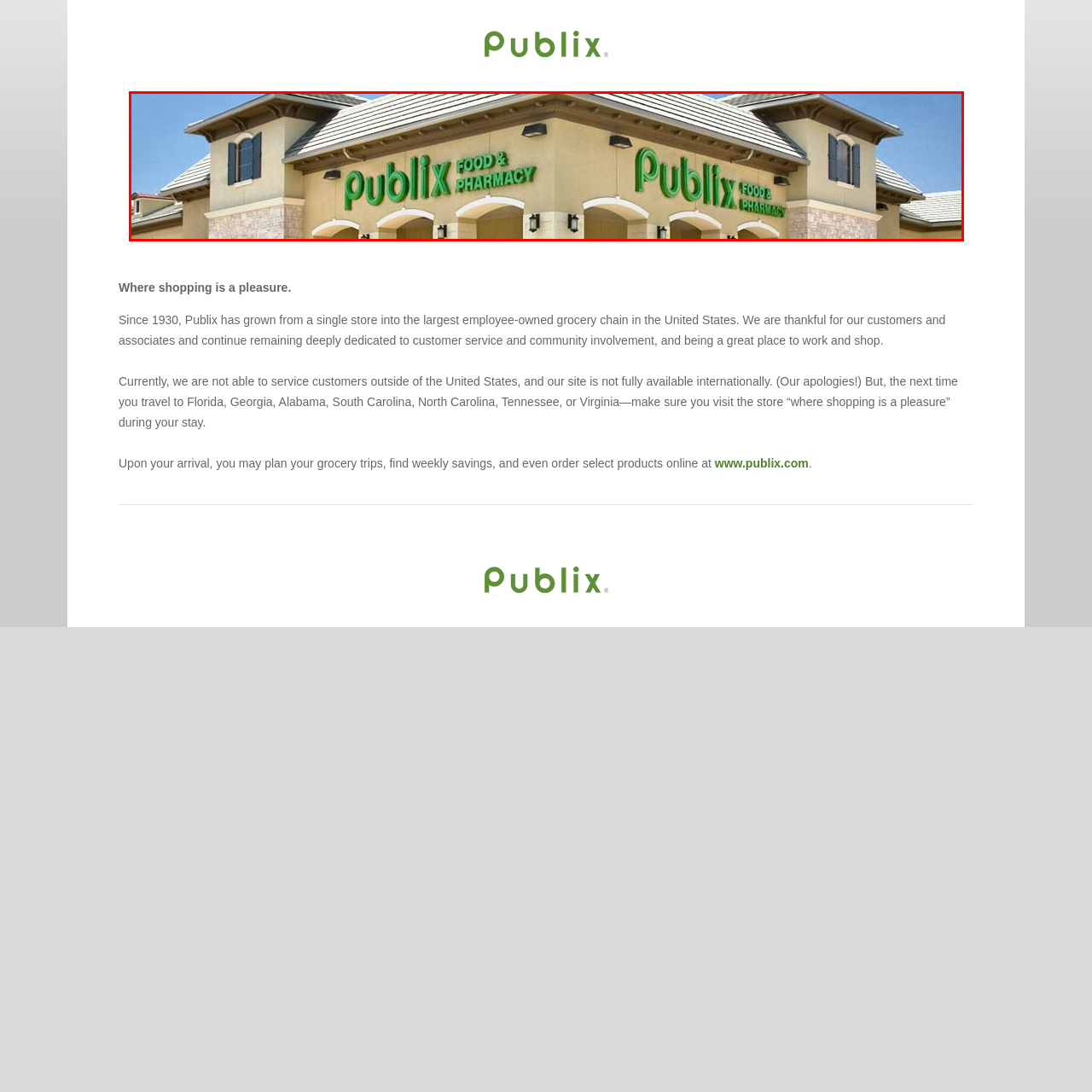What is the company motto of Publix?
Direct your attention to the image encased in the red bounding box and answer the question thoroughly, relying on the visual data provided.

According to the caption, Publix's company motto is 'where shopping is a pleasure', which reflects the company's commitment to providing a pleasant shopping experience for its customers.